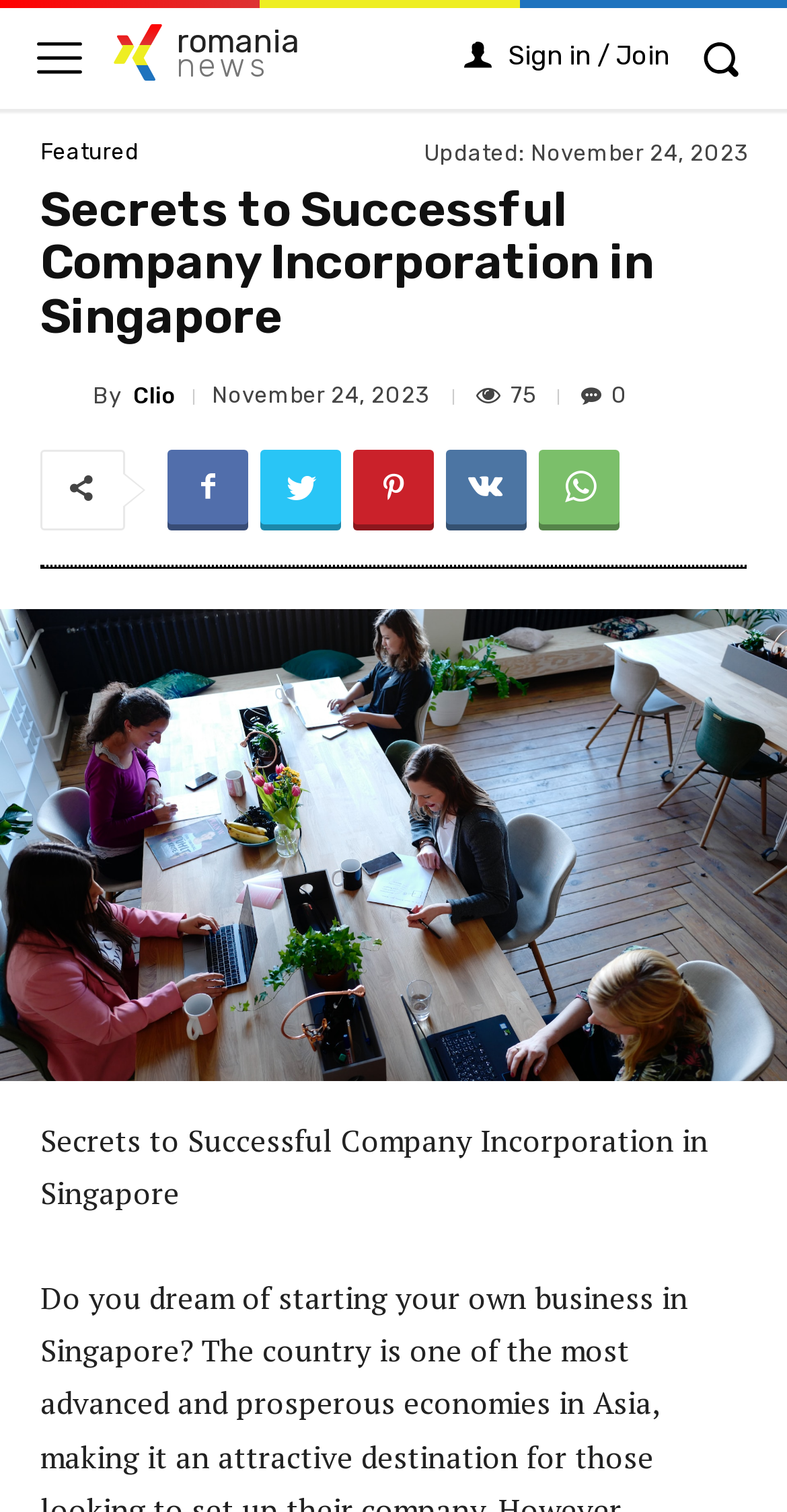Identify the bounding box coordinates of the area you need to click to perform the following instruction: "Read the article by Clio".

[0.051, 0.248, 0.118, 0.275]